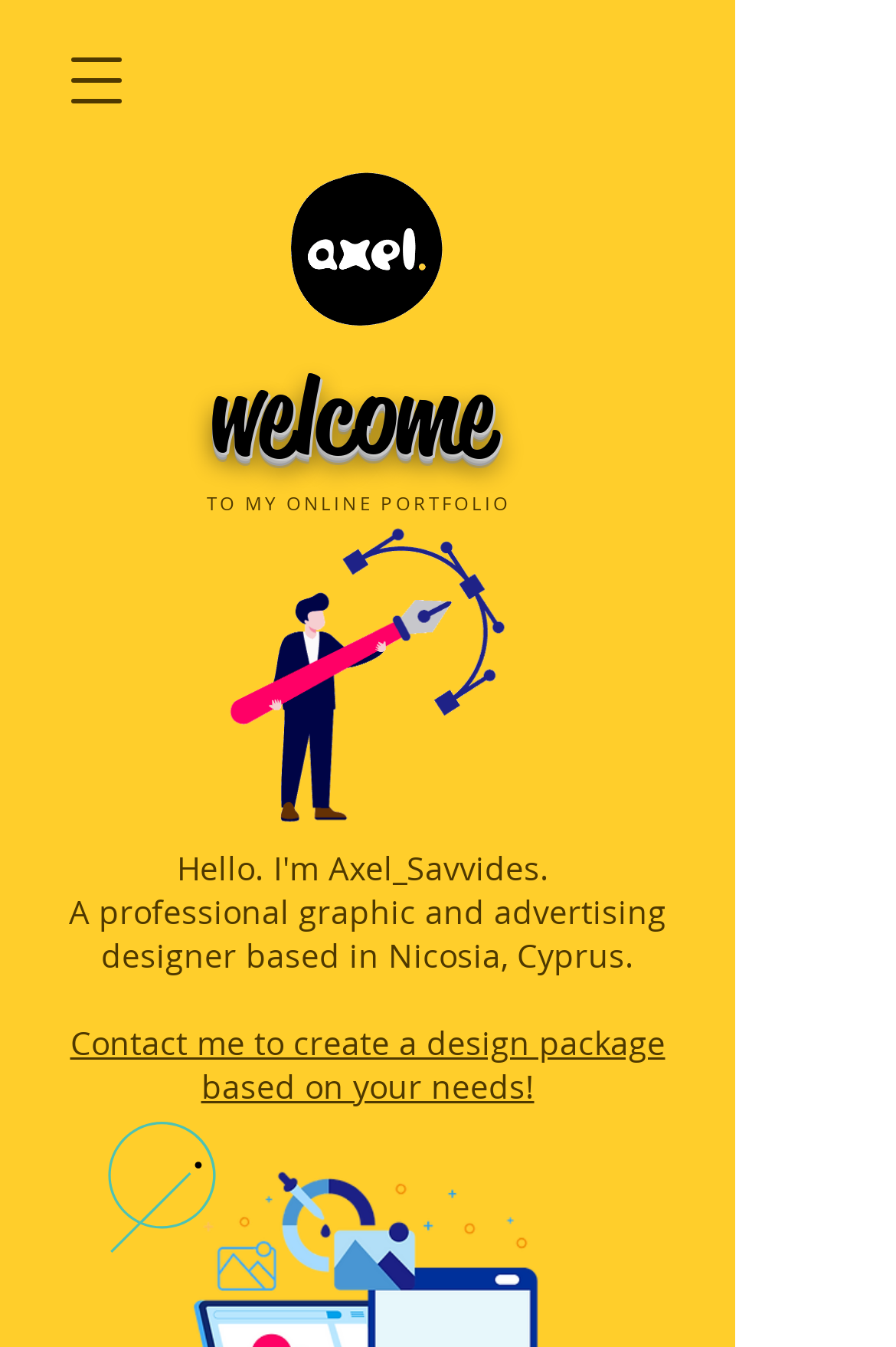What type of material can the designer work with?
Please interpret the details in the image and answer the question thoroughly.

The meta description mentions 'Any kind of printed/digital material', indicating that the designer can work with both printed and digital materials.